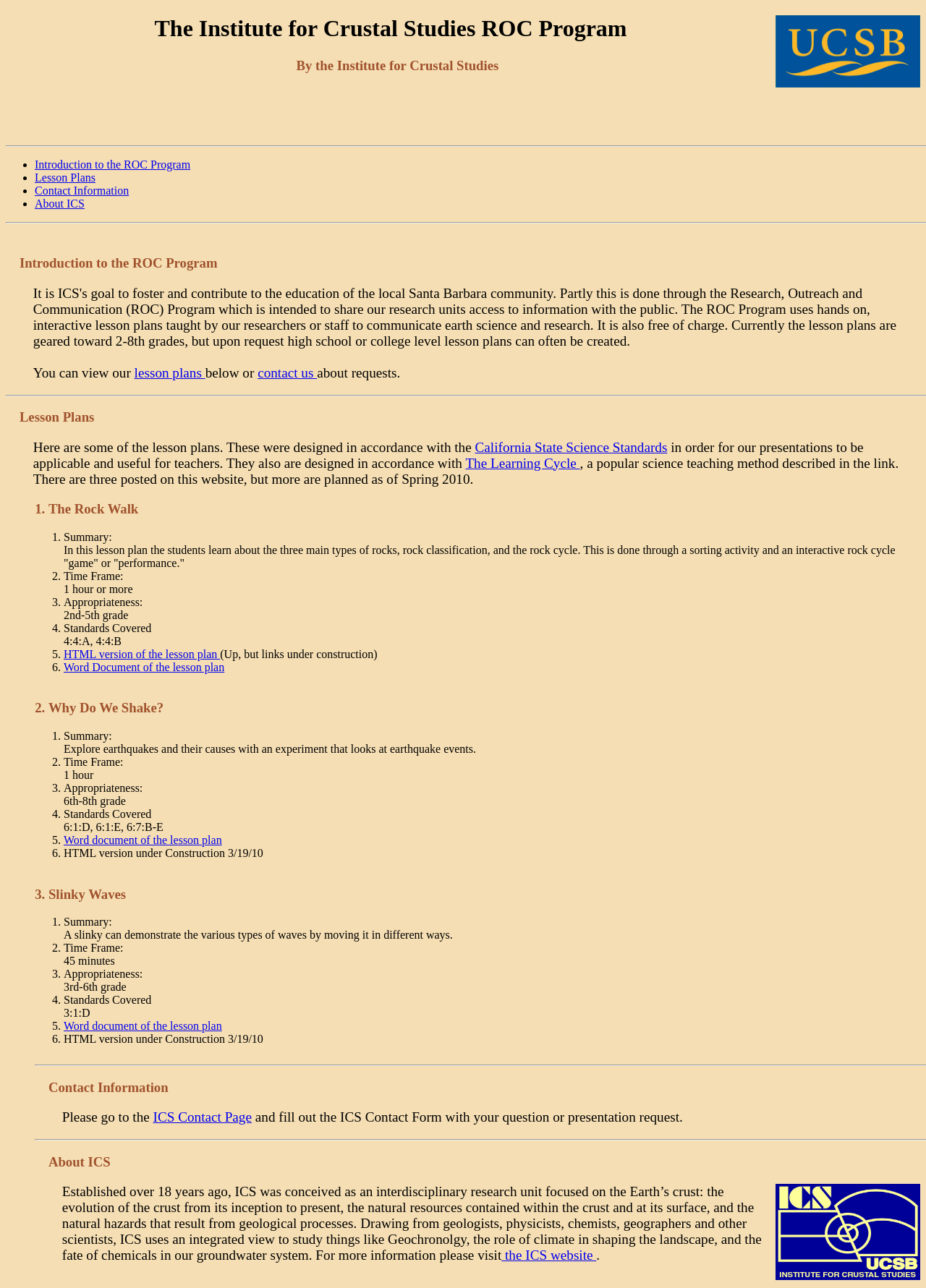Please determine the bounding box coordinates of the section I need to click to accomplish this instruction: "View lesson plans".

[0.038, 0.133, 0.103, 0.142]